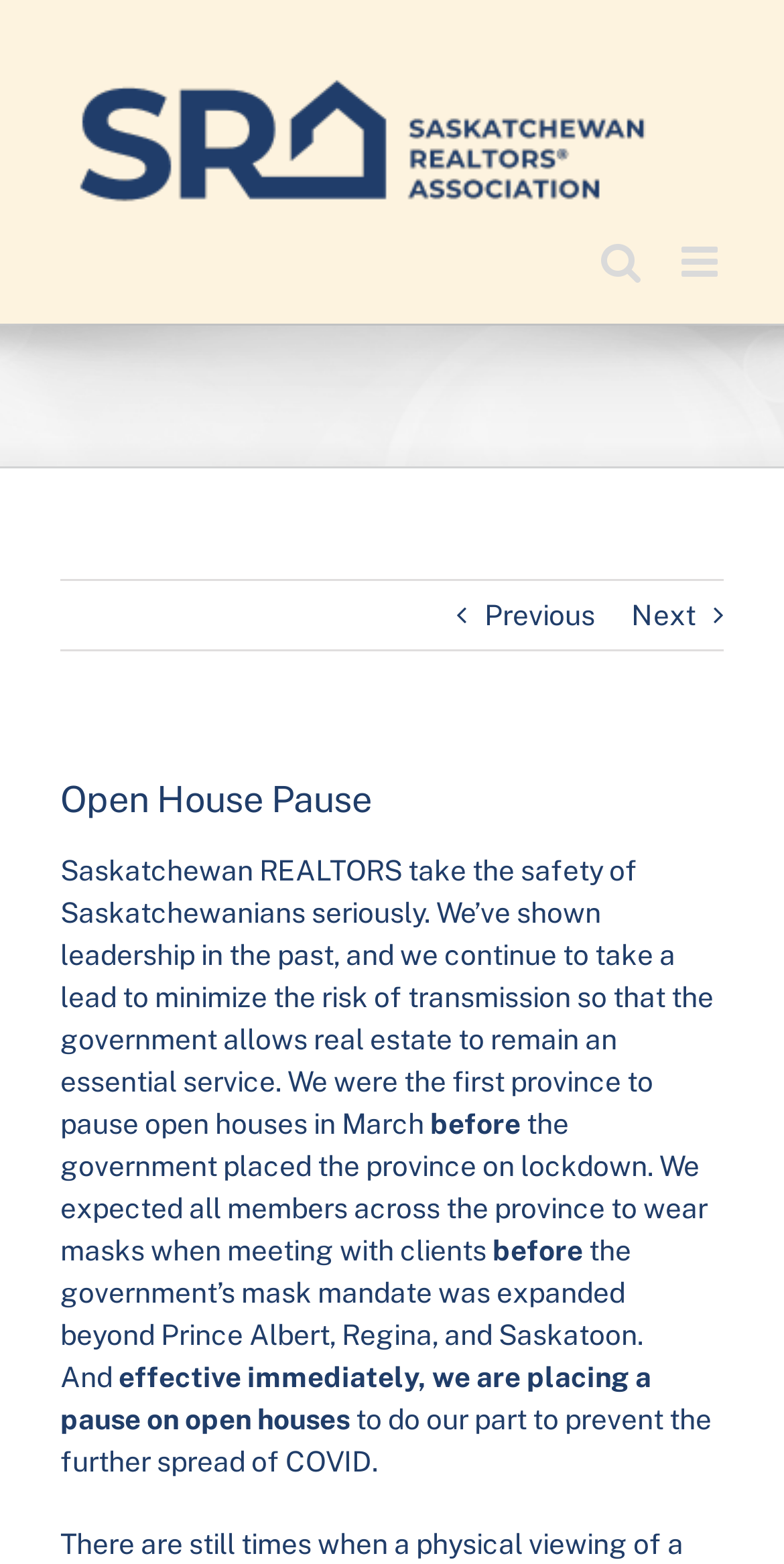Determine the bounding box coordinates of the UI element that matches the following description: "aria-label="Toggle mobile search"". The coordinates should be four float numbers between 0 and 1 in the format [left, top, right, bottom].

[0.767, 0.154, 0.818, 0.181]